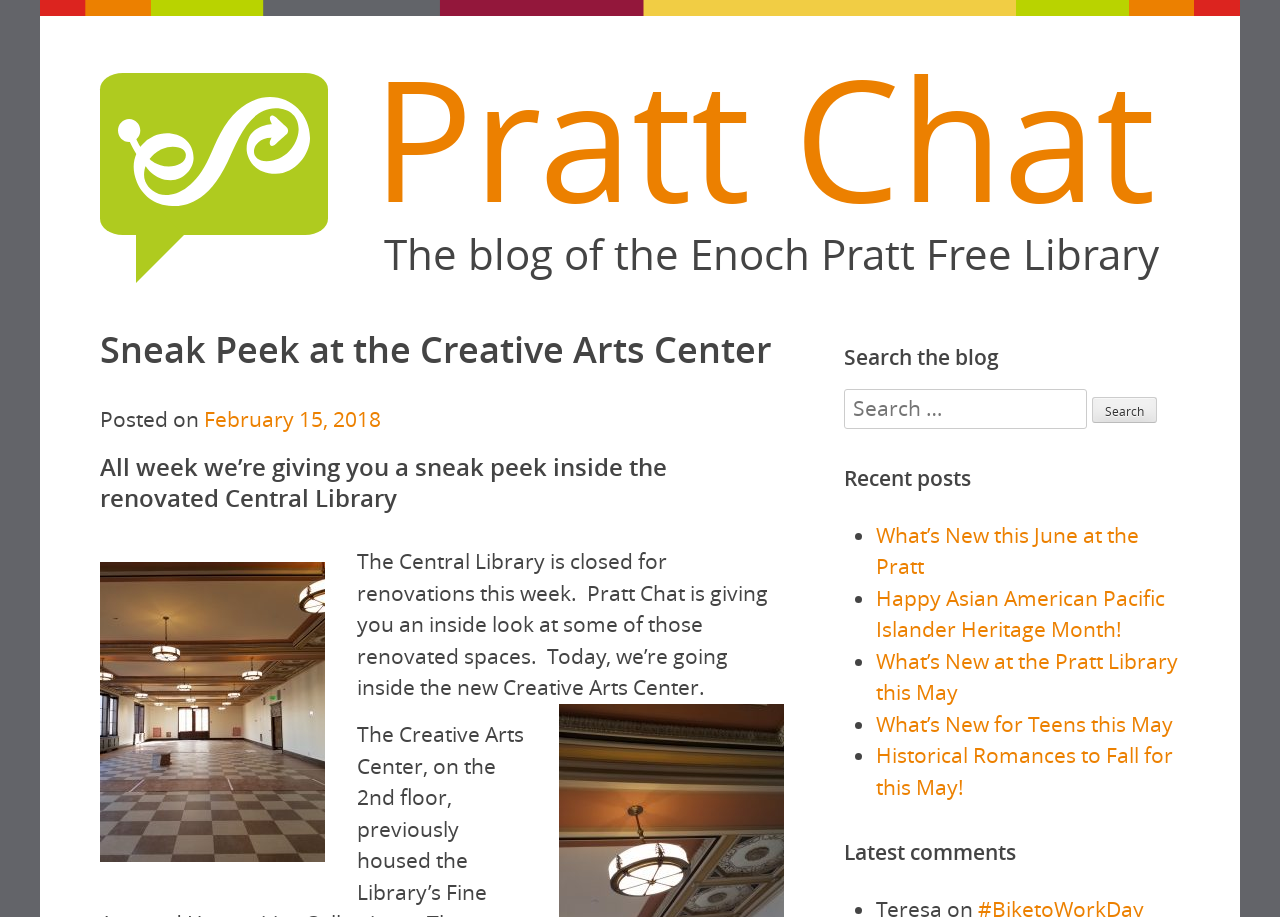Please determine the bounding box coordinates of the element to click on in order to accomplish the following task: "Check the 'Recent posts' section". Ensure the coordinates are four float numbers ranging from 0 to 1, i.e., [left, top, right, bottom].

[0.659, 0.502, 0.922, 0.541]